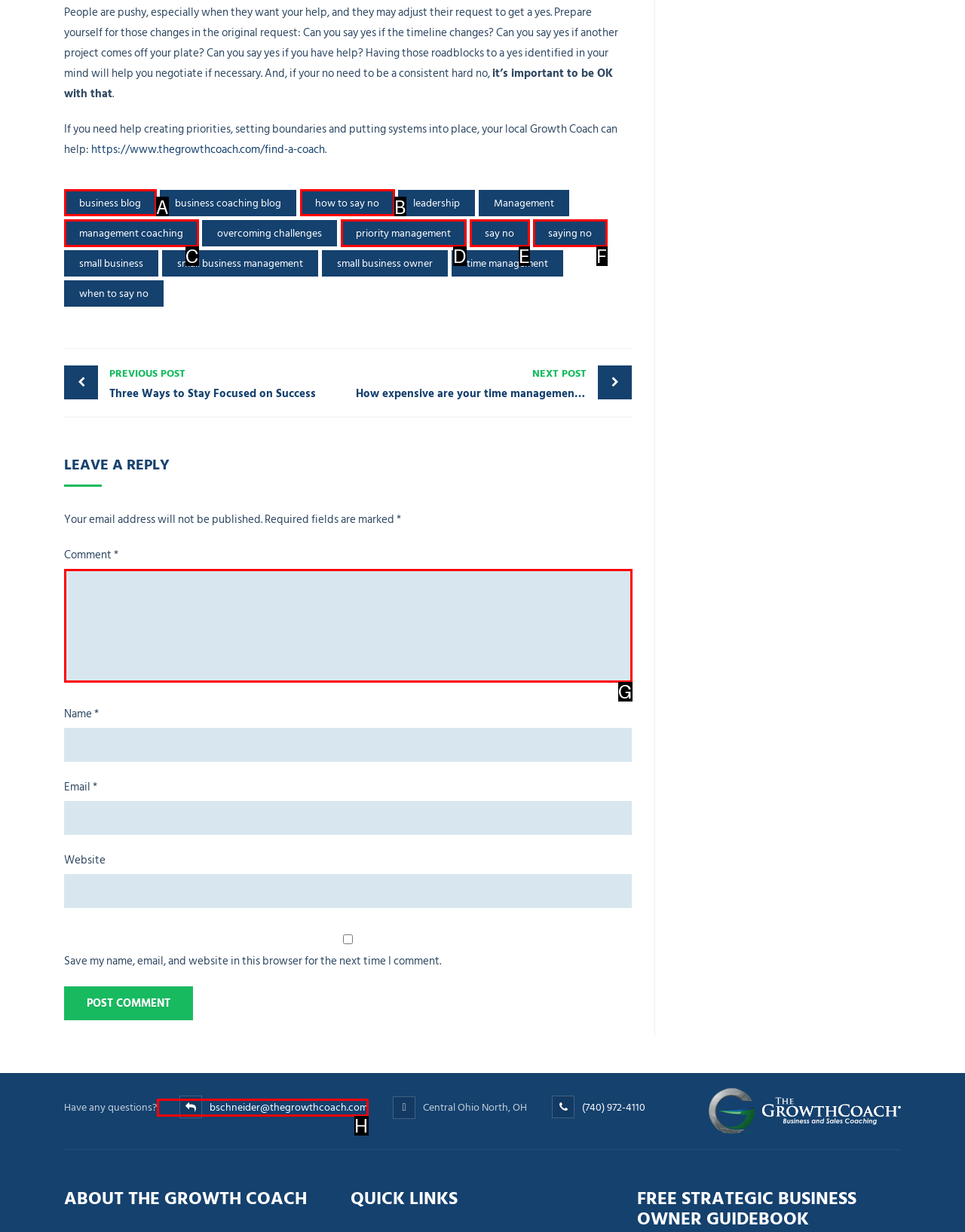Point out the HTML element that matches the following description: say no
Answer with the letter from the provided choices.

E